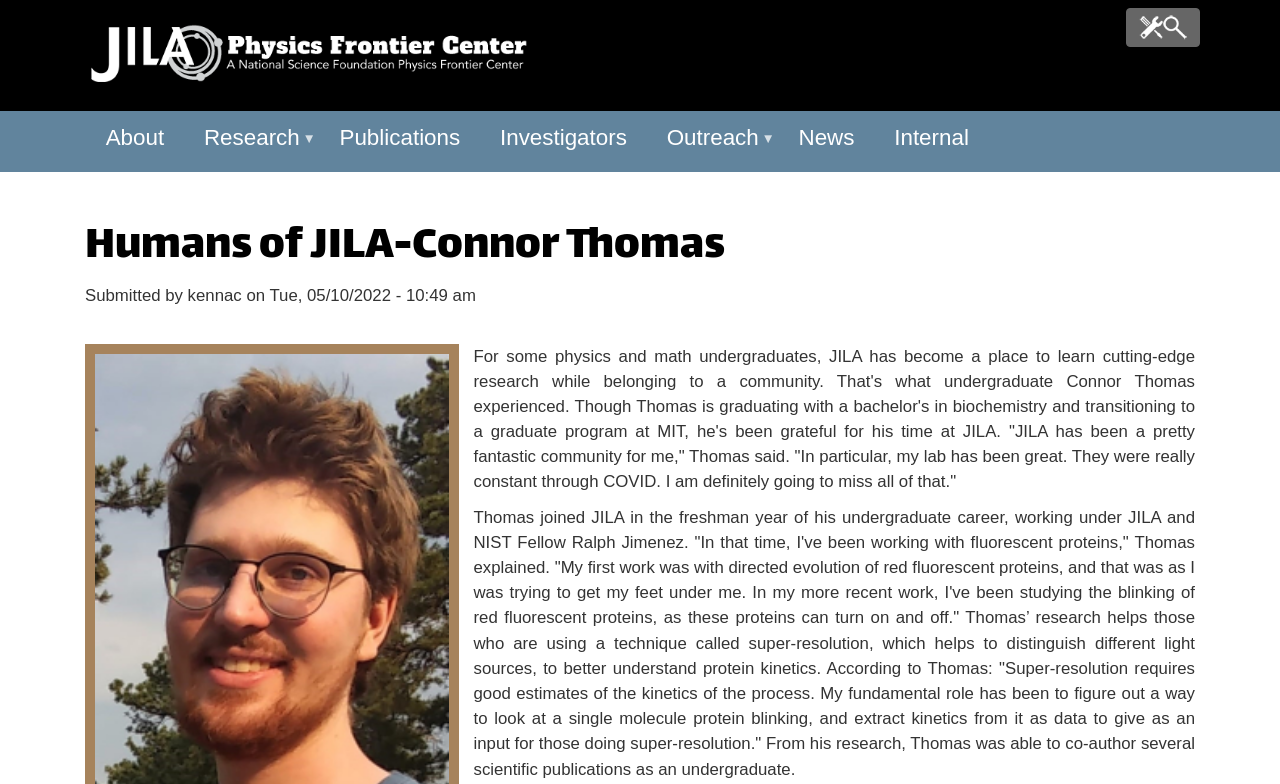Locate the bounding box coordinates of the area you need to click to fulfill this instruction: 'Click the 'Research » ▼' dropdown'. The coordinates must be in the form of four float numbers ranging from 0 to 1: [left, top, right, bottom].

[0.147, 0.142, 0.246, 0.21]